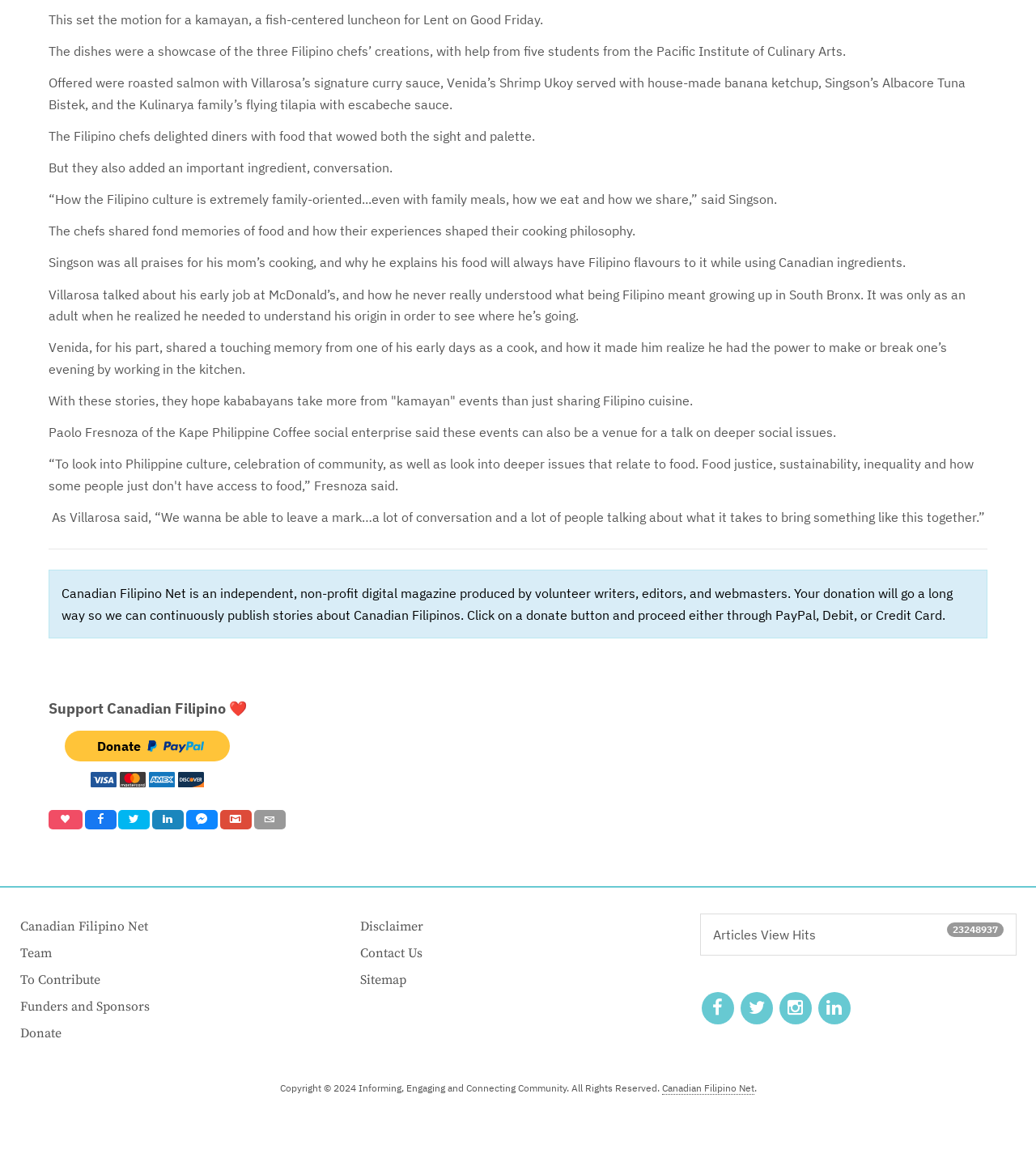Can you identify the bounding box coordinates of the clickable region needed to carry out this instruction: 'Support Canadian Filipino'? The coordinates should be four float numbers within the range of 0 to 1, stated as [left, top, right, bottom].

[0.047, 0.608, 0.238, 0.625]